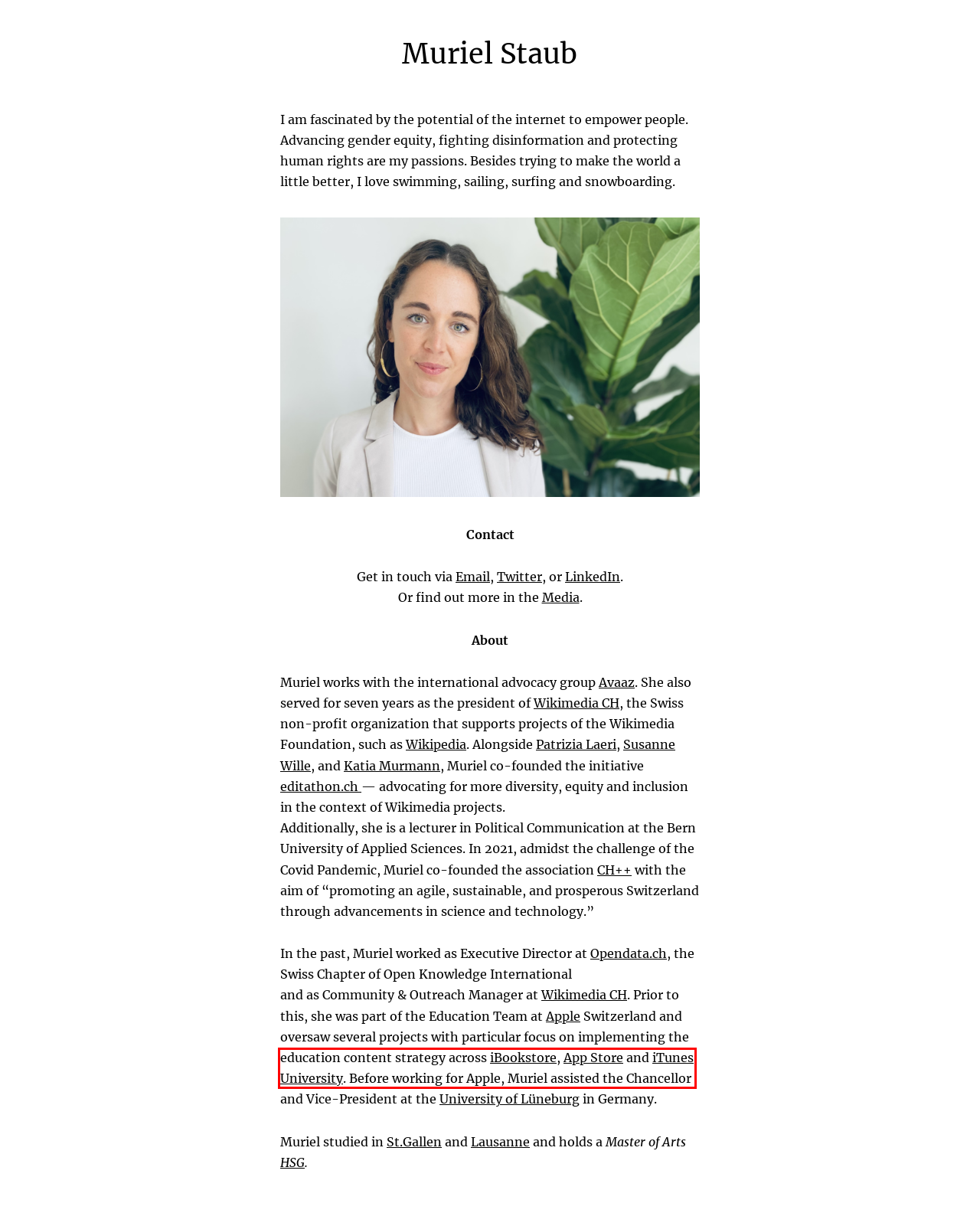You have a screenshot of a webpage where a red bounding box highlights a specific UI element. Identify the description that best matches the resulting webpage after the highlighted element is clicked. The choices are:
A. Home – Opendata.ch
B. Muriel Staub
C. Startseite | Leuphana
D. CH++
E. Apple - Redirect
F. Apple (Schweiz)
G. Home - Wikimedia
H. University of St.Gallen | unisg.ch

E